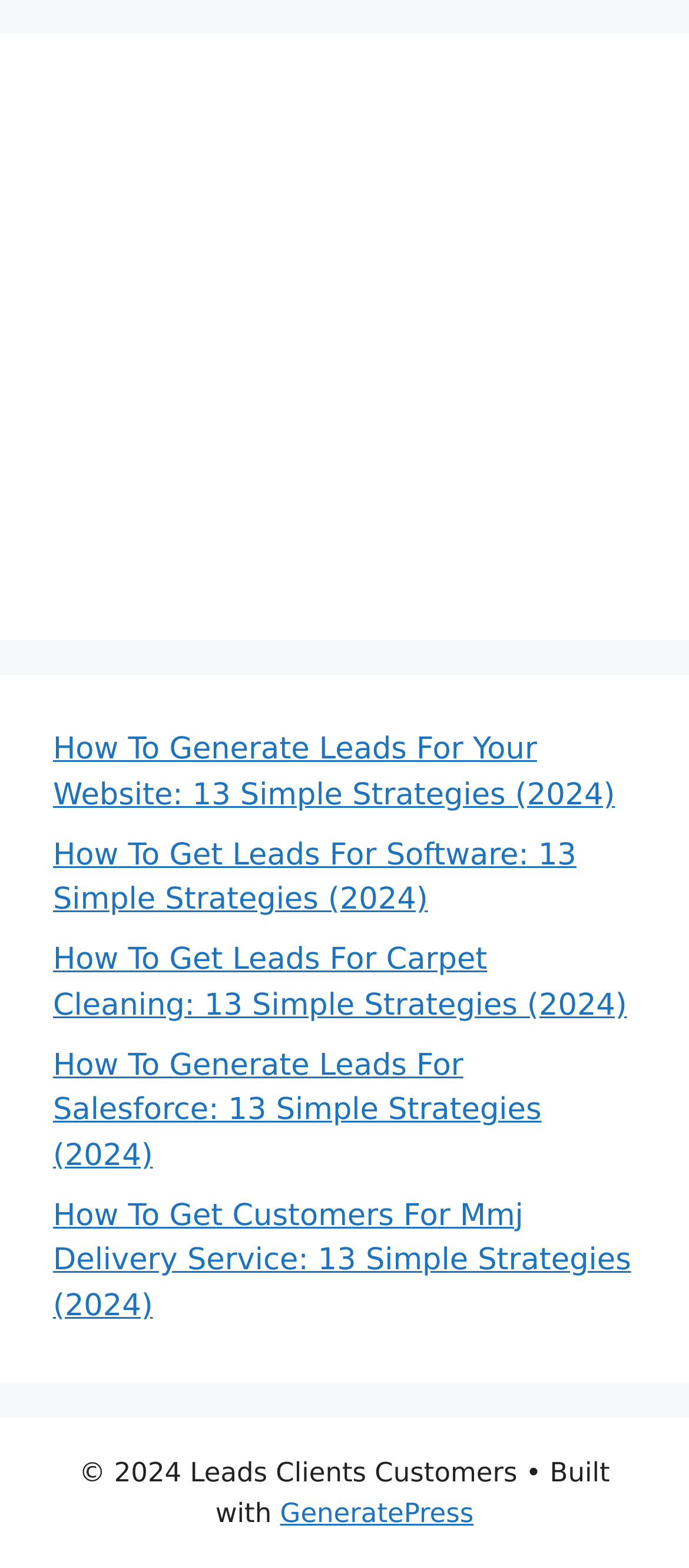Give a one-word or short-phrase answer to the following question: 
What is the name of the theme used to build the website?

GeneratePress